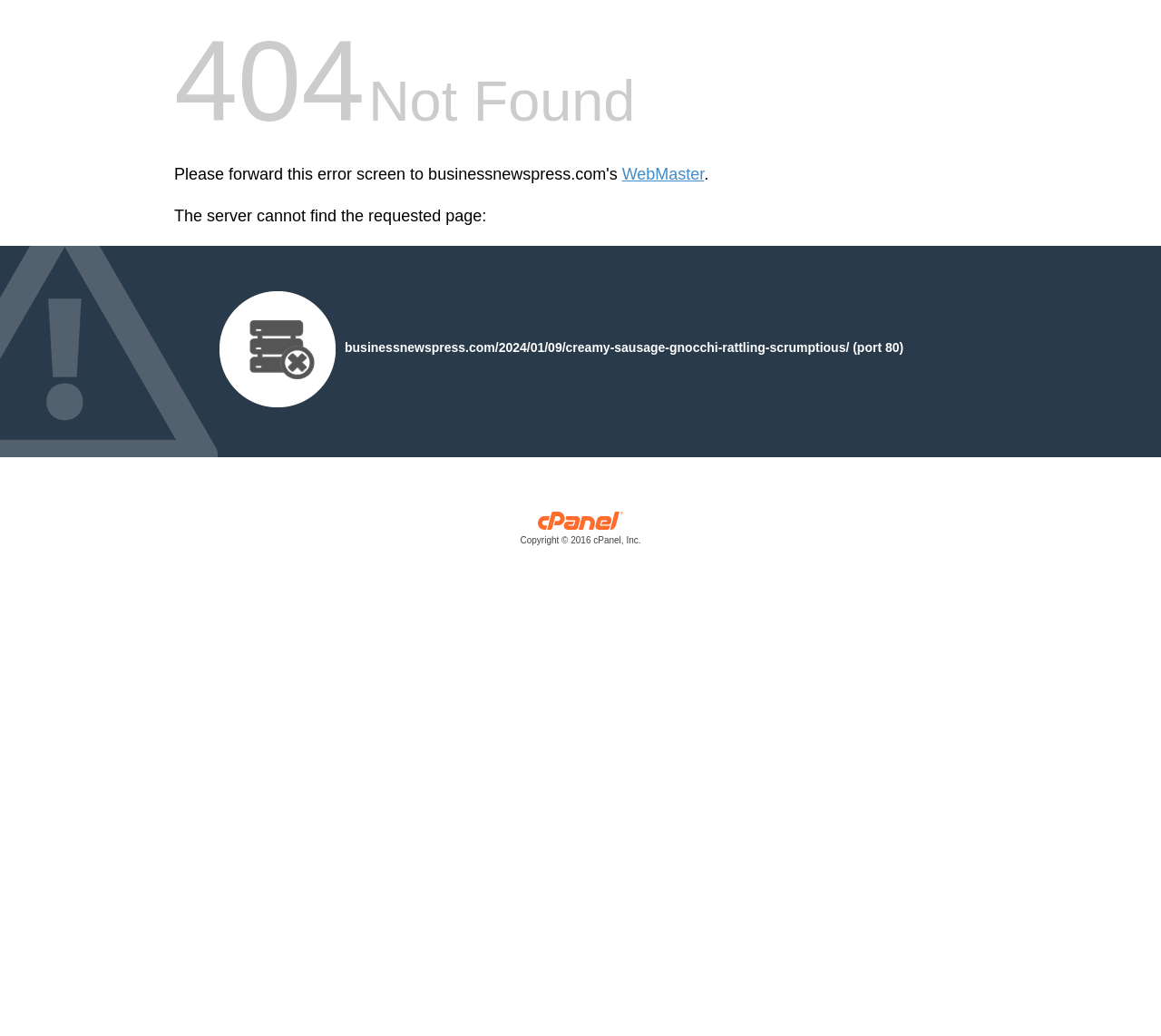By analyzing the image, answer the following question with a detailed response: What is the error message on this page?

The error message is displayed at the top of the page, indicating that the server cannot find the requested page.